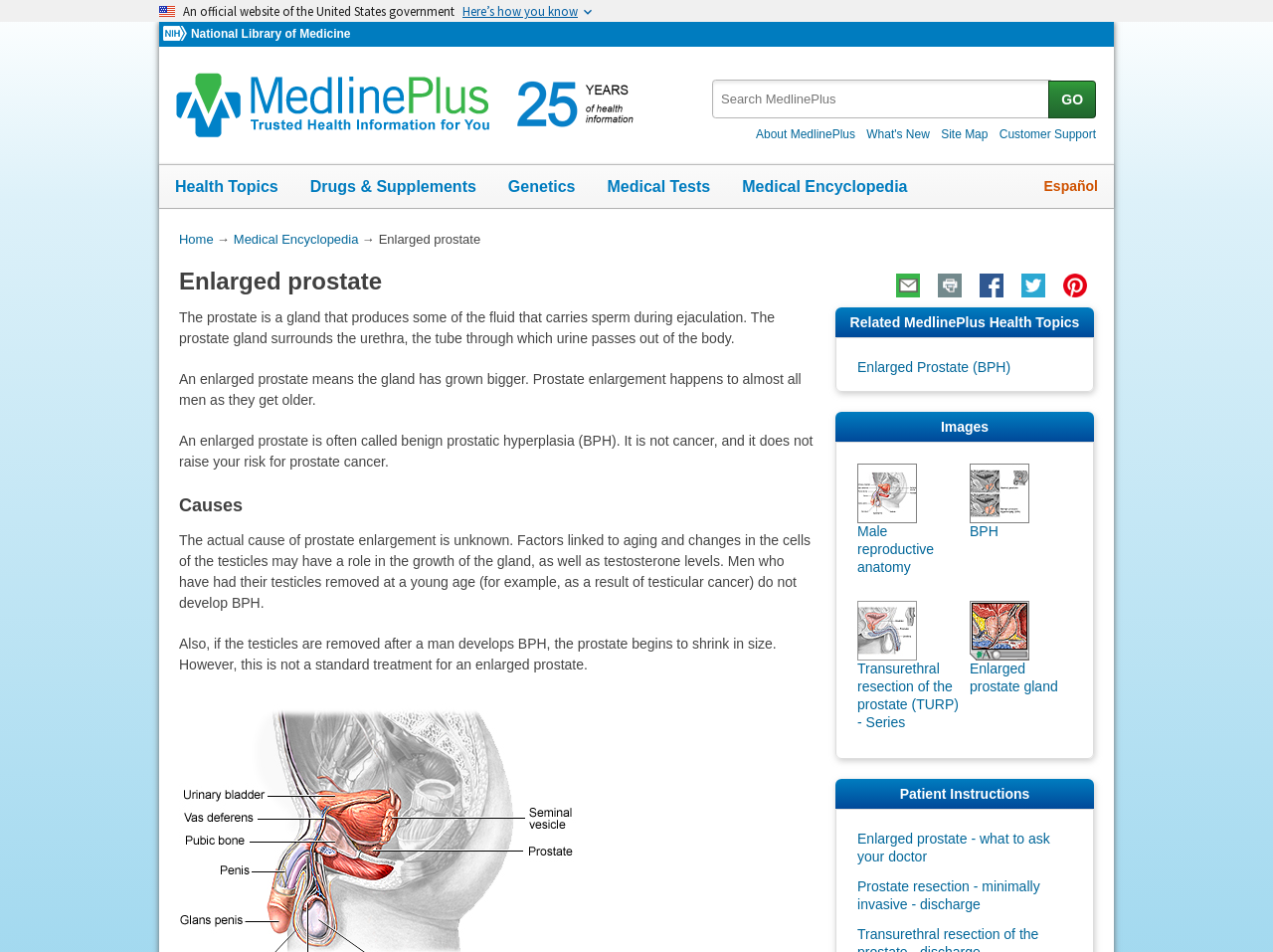Generate an in-depth caption that captures all aspects of the webpage.

The webpage is about the MedlinePlus Medical Encyclopedia, specifically focusing on the topic of enlarged prostate. At the top, there is a navigation menu with links to skip navigation, official website of the United States government, National Institutes of Health, and National Library of Medicine. Below this, there is a search form labeled "Search MedlinePlus" with a text box and a "GO" button.

On the left side, there are links to various health topics, including Health Topics, Drugs & Supplements, Genetics, Medical Tests, and Medical Encyclopedia. There is also a link to Español, indicating that the website is available in Spanish.

The main content of the webpage is divided into sections. The first section has a heading "Enlarged prostate" and provides a brief introduction to the topic, explaining that the prostate gland produces fluid that carries sperm during ejaculation and that an enlarged prostate means the gland has grown bigger. There are also links to share the page on social media, email the page to a friend, and print the page.

The next section has a heading "Causes" and discusses the unknown causes of prostate enlargement, mentioning factors linked to aging and changes in the cells of the testicles. There are also links to related MedlinePlus health topics, including Enlarged Prostate (BPH).

Below this, there is a section with images, including Male reproductive anatomy, BPH, Transurethral Resection of the Prostate (TURP) - Series, and Enlarged prostate gland. Each image has a corresponding link to more information.

Finally, there is a section with patient instructions, including links to Enlarged prostate - what to ask your doctor and Prostate resection - minimally invasive - discharge.